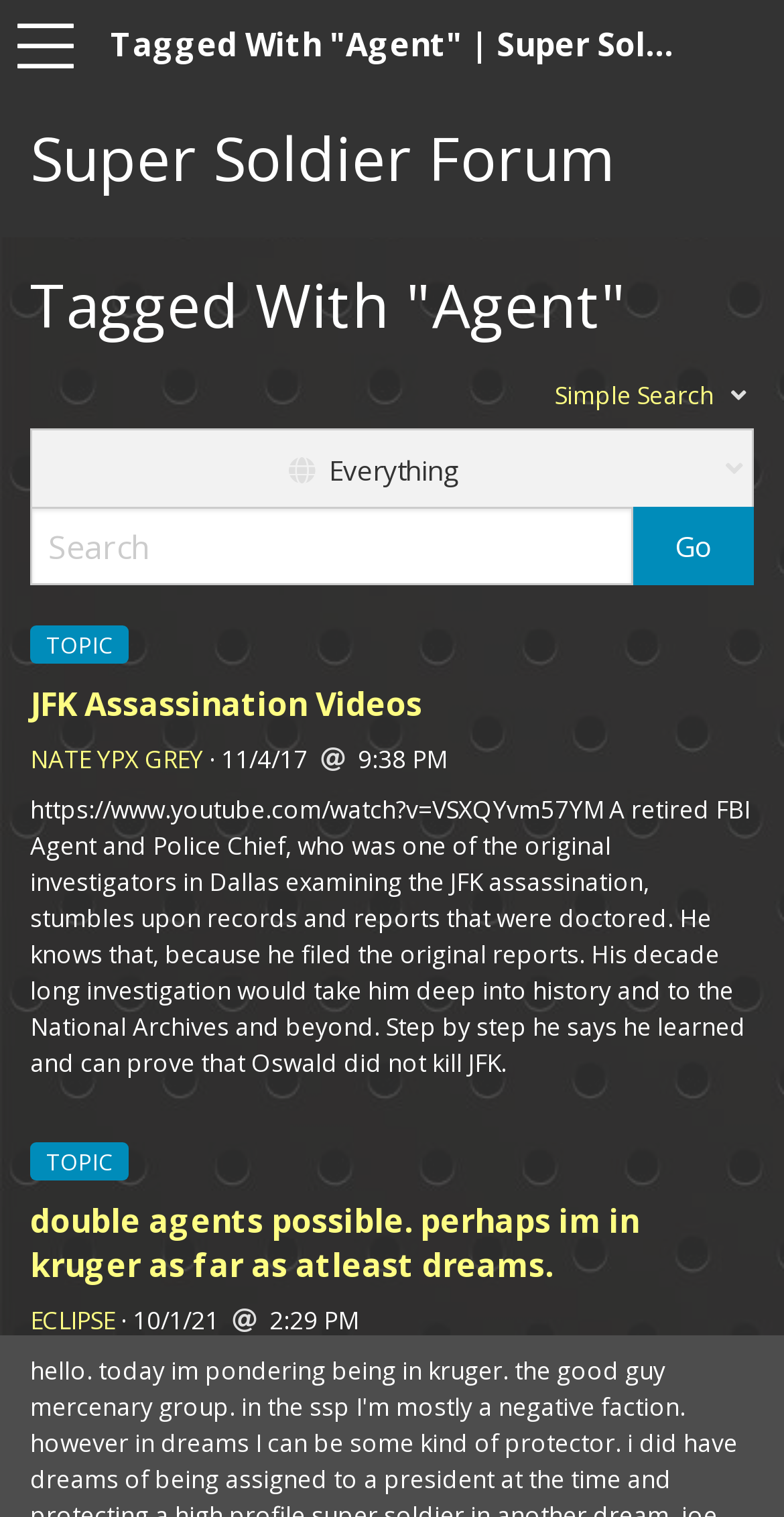Identify the main heading from the webpage and provide its text content.

Tagged With "Agent" | Super Soldier Forum